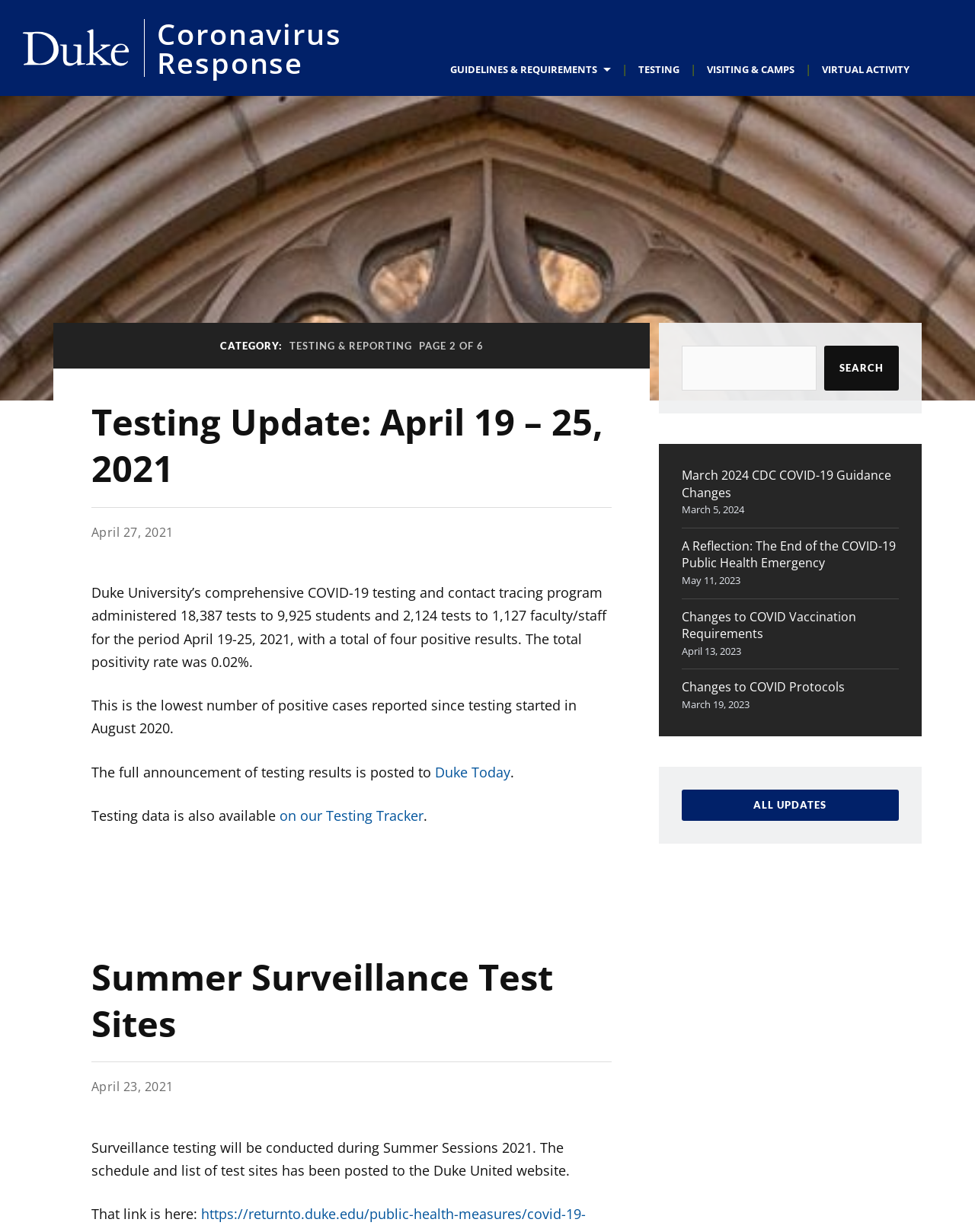Answer the question below in one word or phrase:
What is the category of the webpage?

TESTING & REPORTING